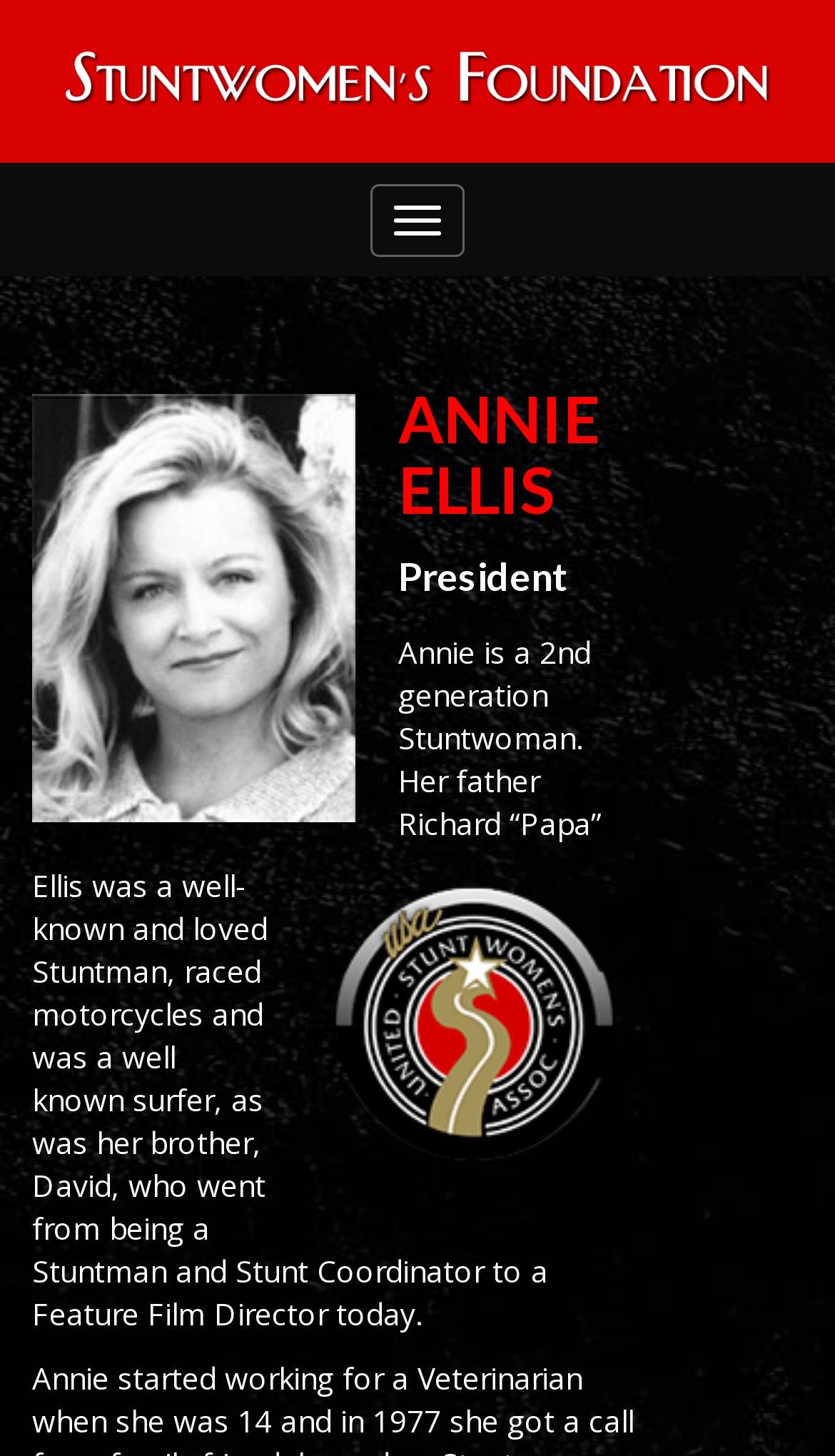Identify the bounding box of the HTML element described as: "title="Stunt Women's Foundation"".

[0.038, 0.029, 0.962, 0.082]